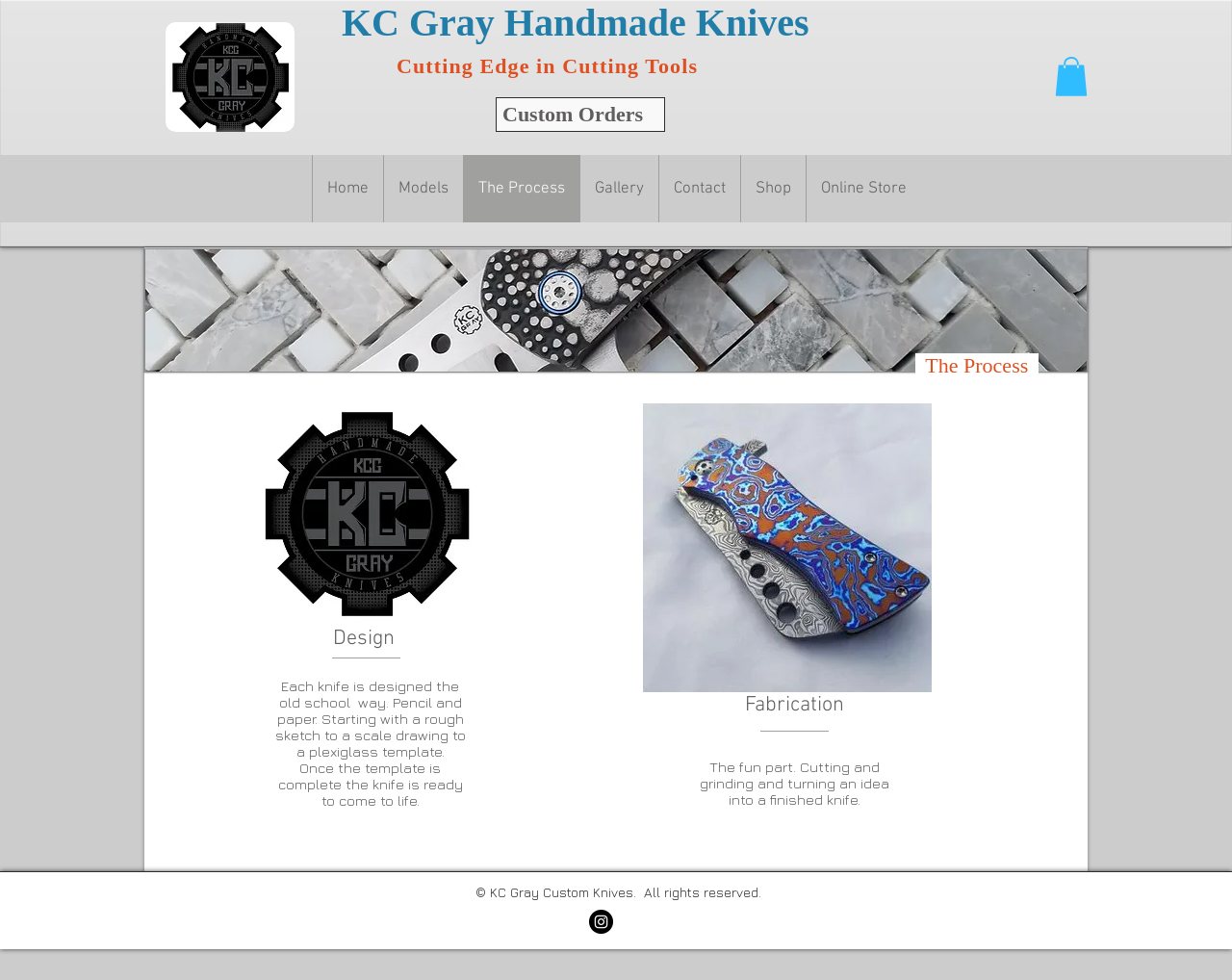Please provide the main heading of the webpage content.

KC Gray Handmade Knives